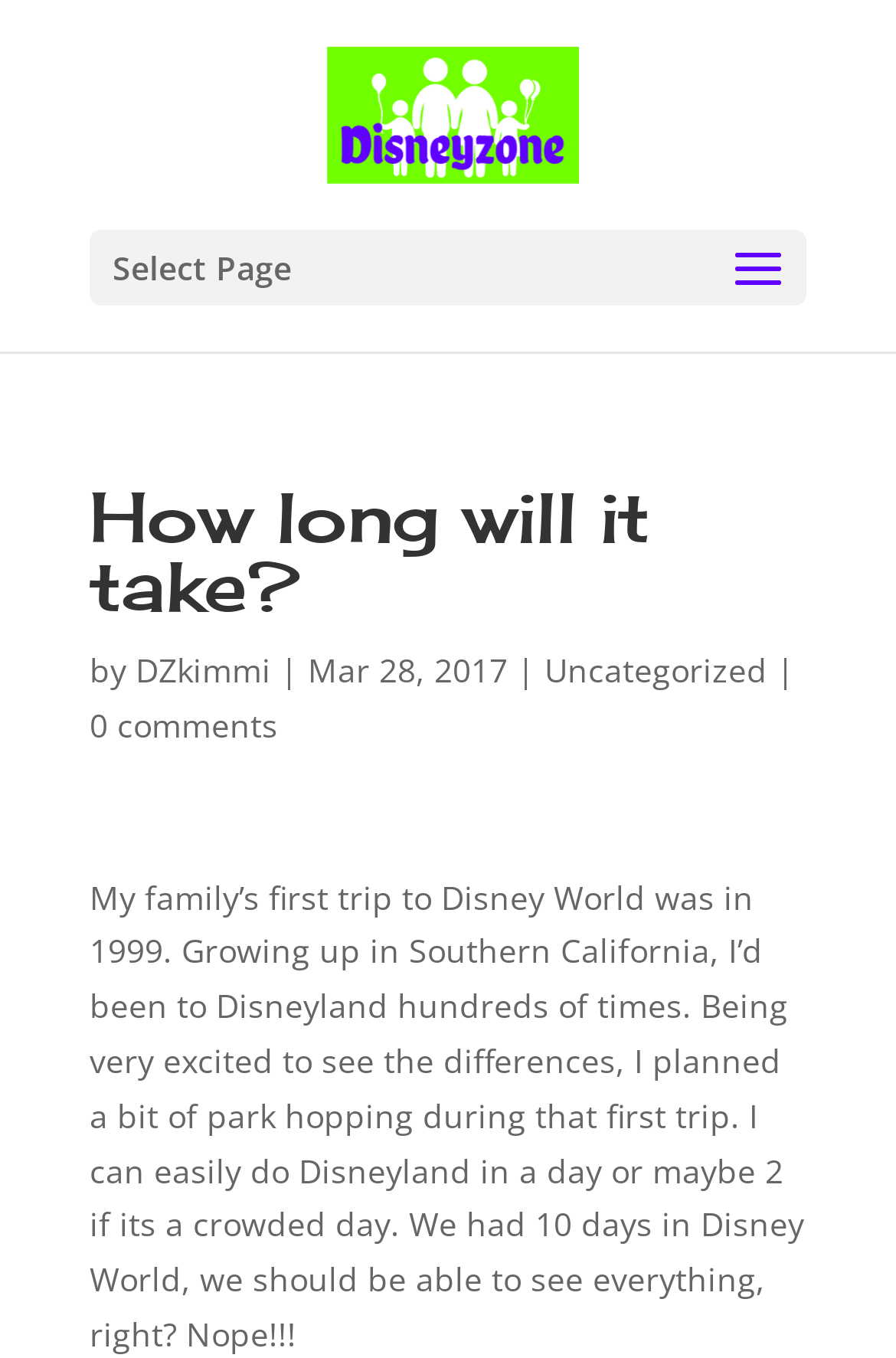Answer the question briefly using a single word or phrase: 
Where did the author grow up?

Southern California